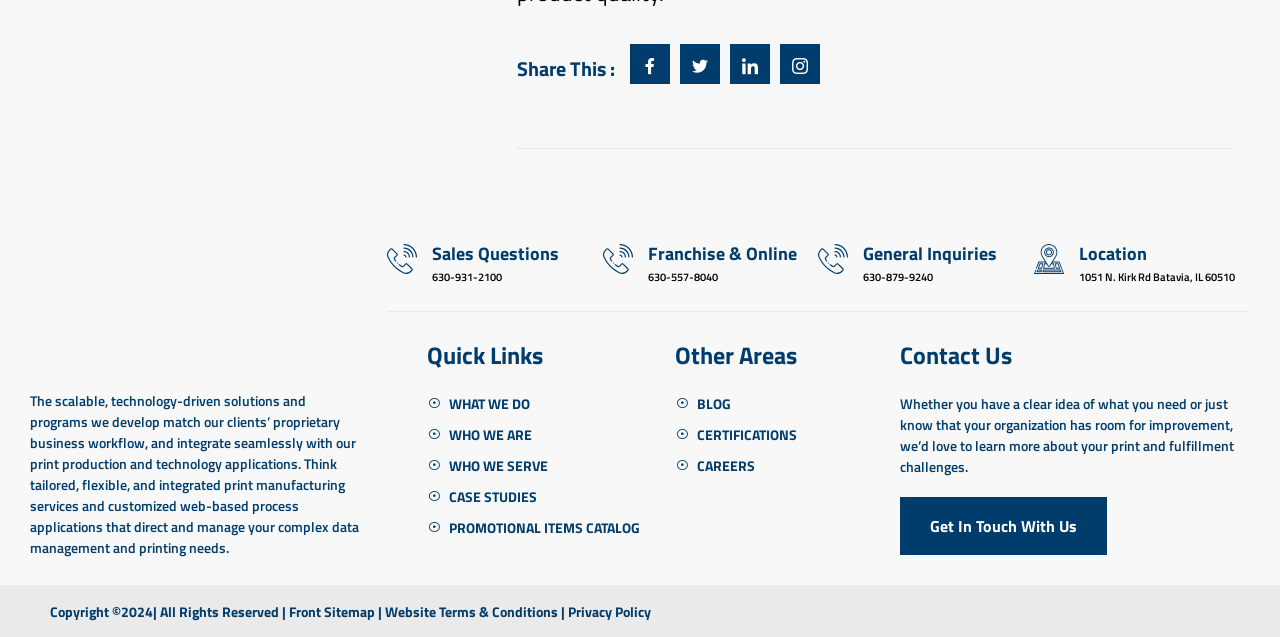Please provide the bounding box coordinates for the element that needs to be clicked to perform the instruction: "Share on social media". The coordinates must consist of four float numbers between 0 and 1, formatted as [left, top, right, bottom].

[0.492, 0.069, 0.523, 0.132]